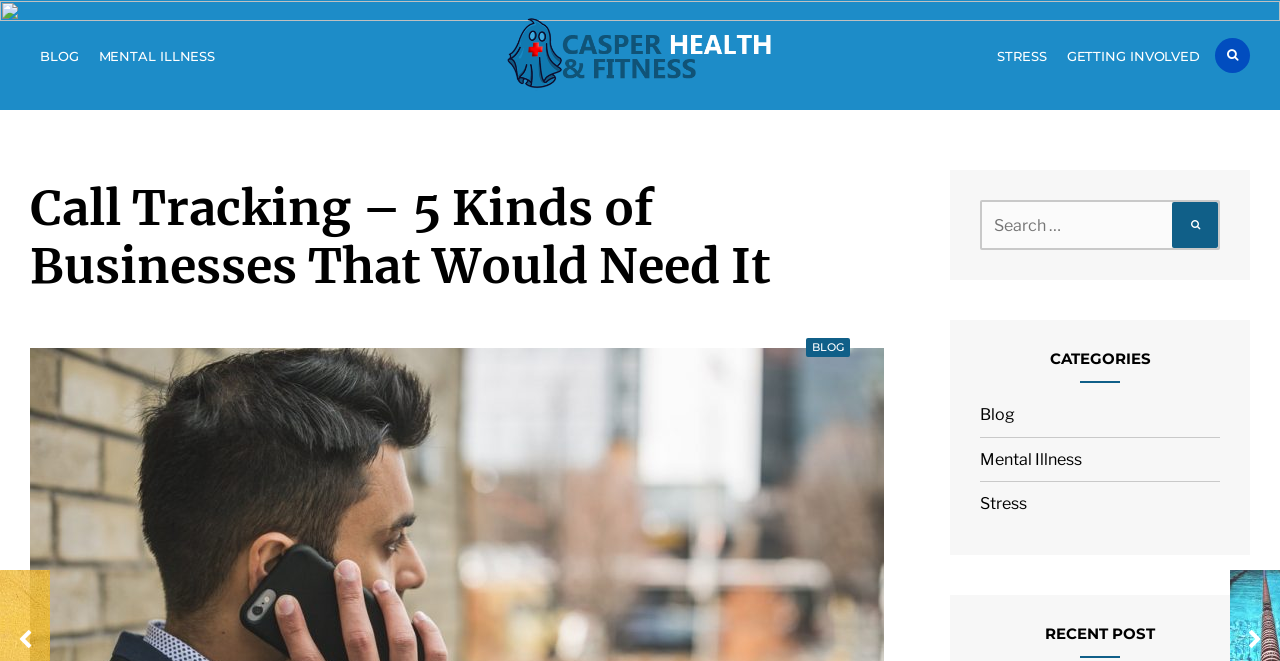Answer the question below using just one word or a short phrase: 
What is the icon next to the search box?

magnifying glass